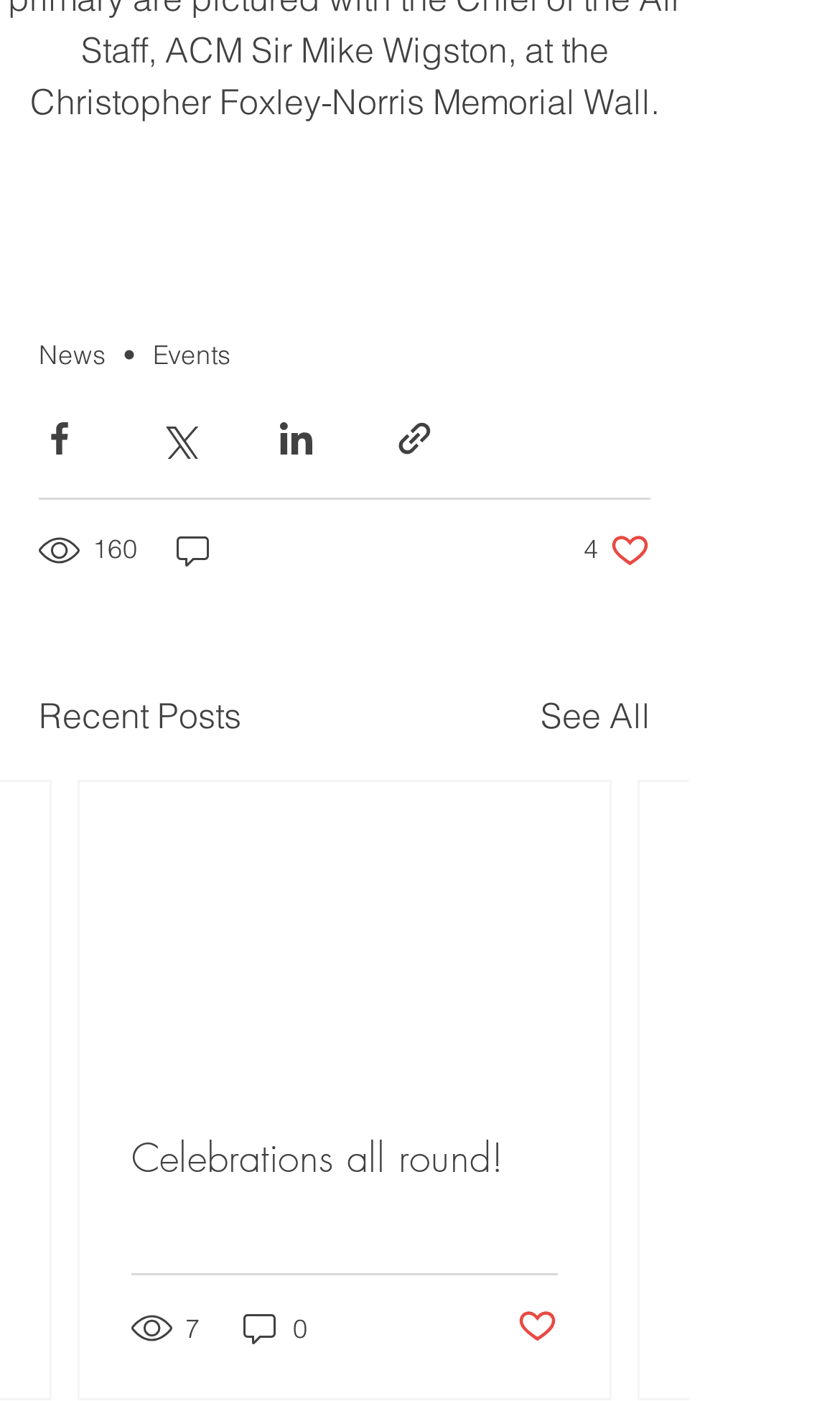What is the section title above the posts?
Please use the image to provide a one-word or short phrase answer.

Recent Posts